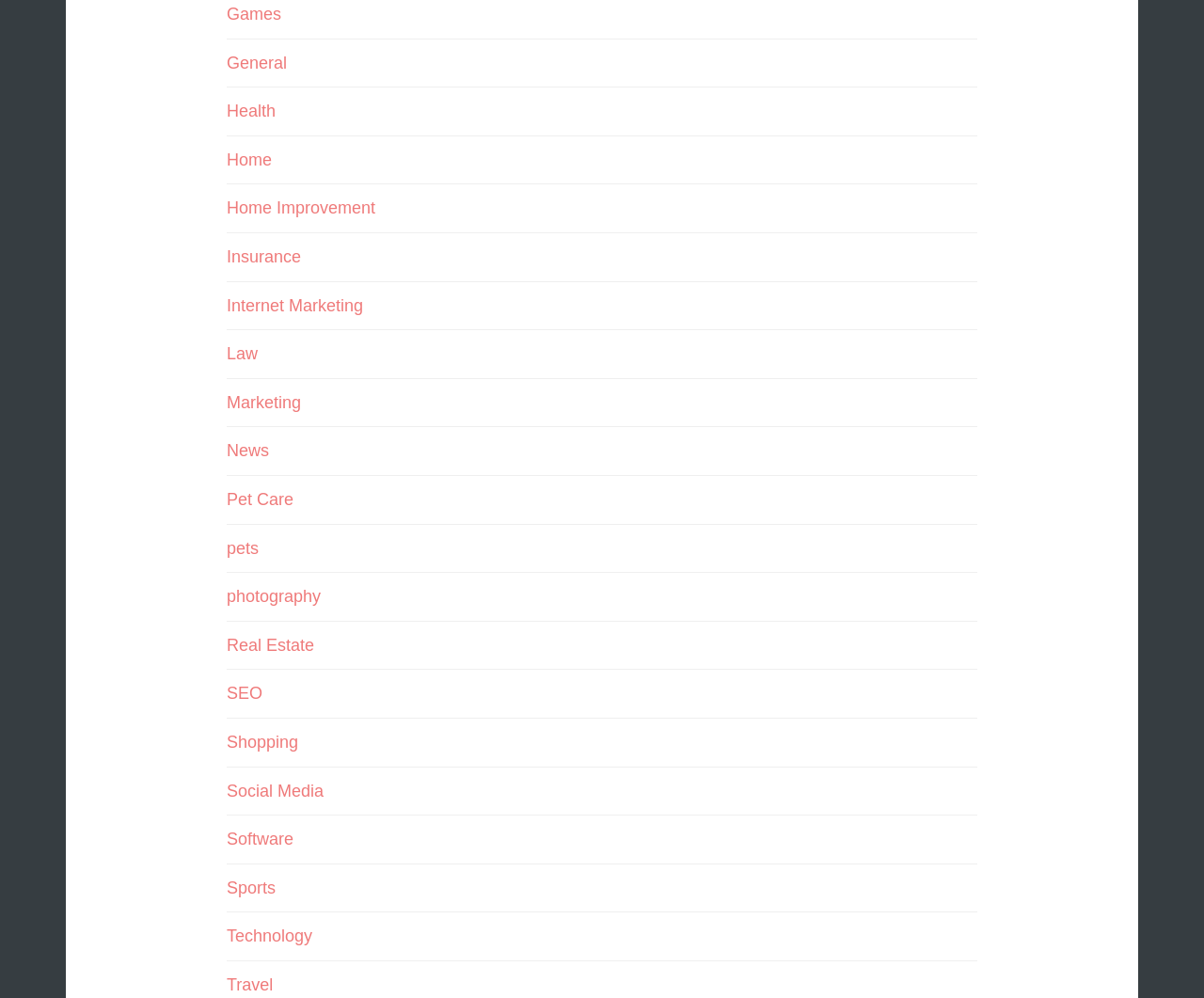What is the last category listed?
Examine the image and give a concise answer in one word or a short phrase.

Travel